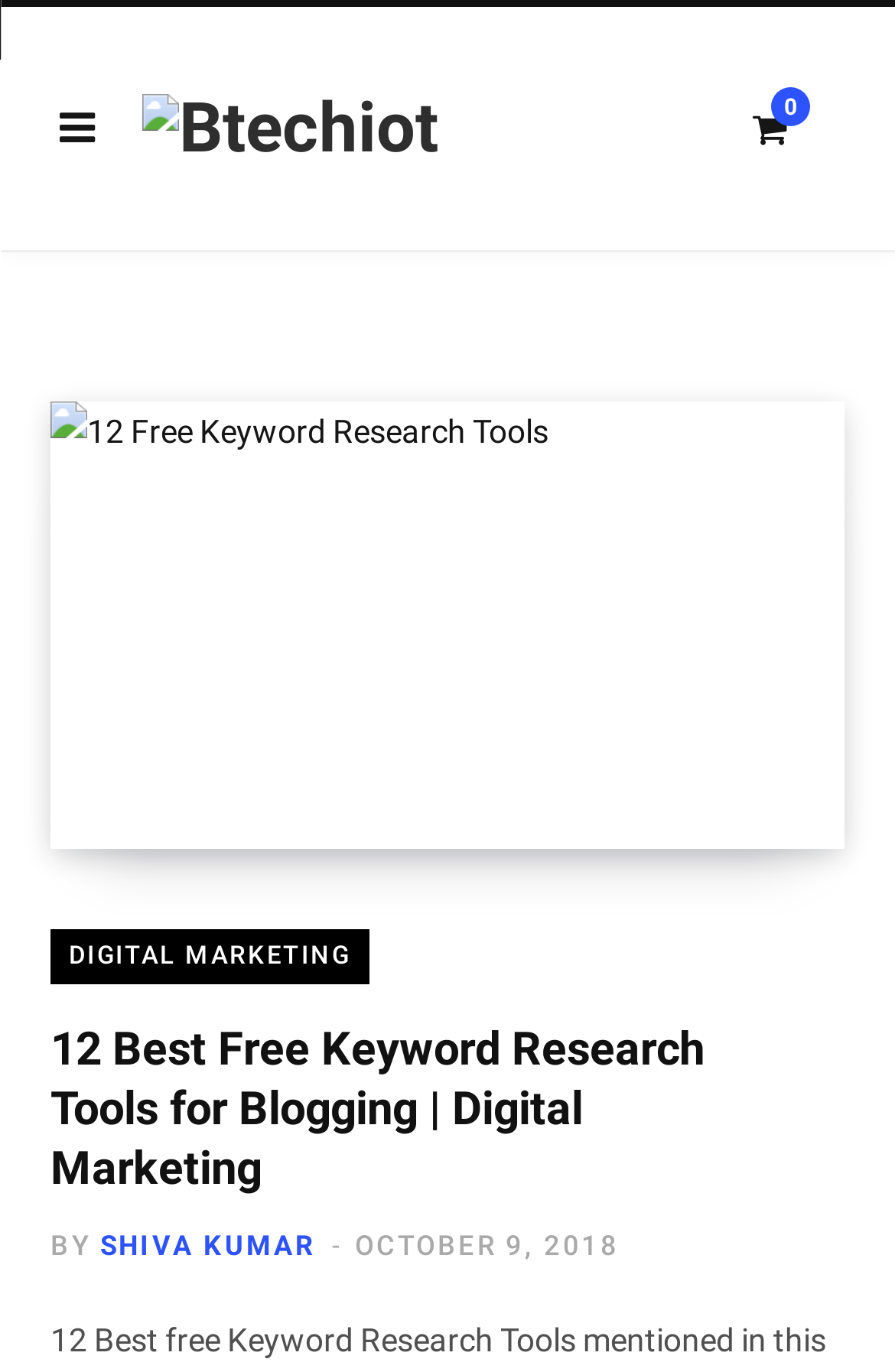What is the name of the platform?
Please give a well-detailed answer to the question.

The name of the platform is mentioned in the top-left corner of the webpage, where it says 'Btechiot | Get an free Tech resources for Students Employees'.